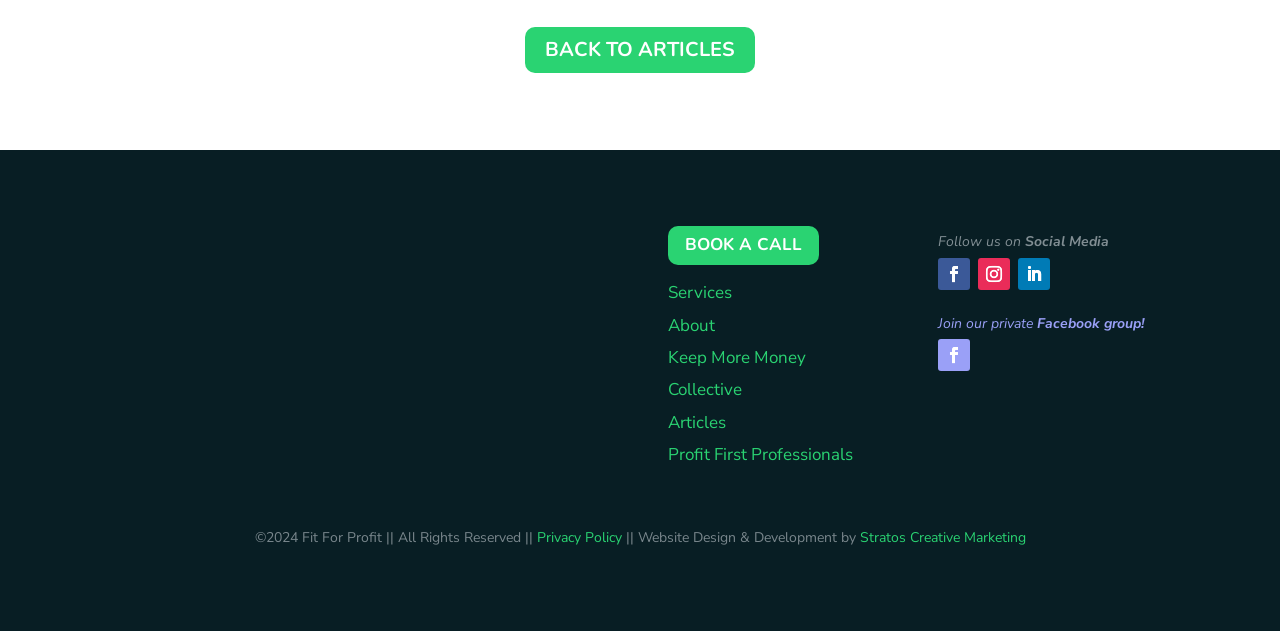Find the bounding box coordinates of the area that needs to be clicked in order to achieve the following instruction: "Follow on Facebook". The coordinates should be specified as four float numbers between 0 and 1, i.e., [left, top, right, bottom].

[0.733, 0.408, 0.758, 0.459]